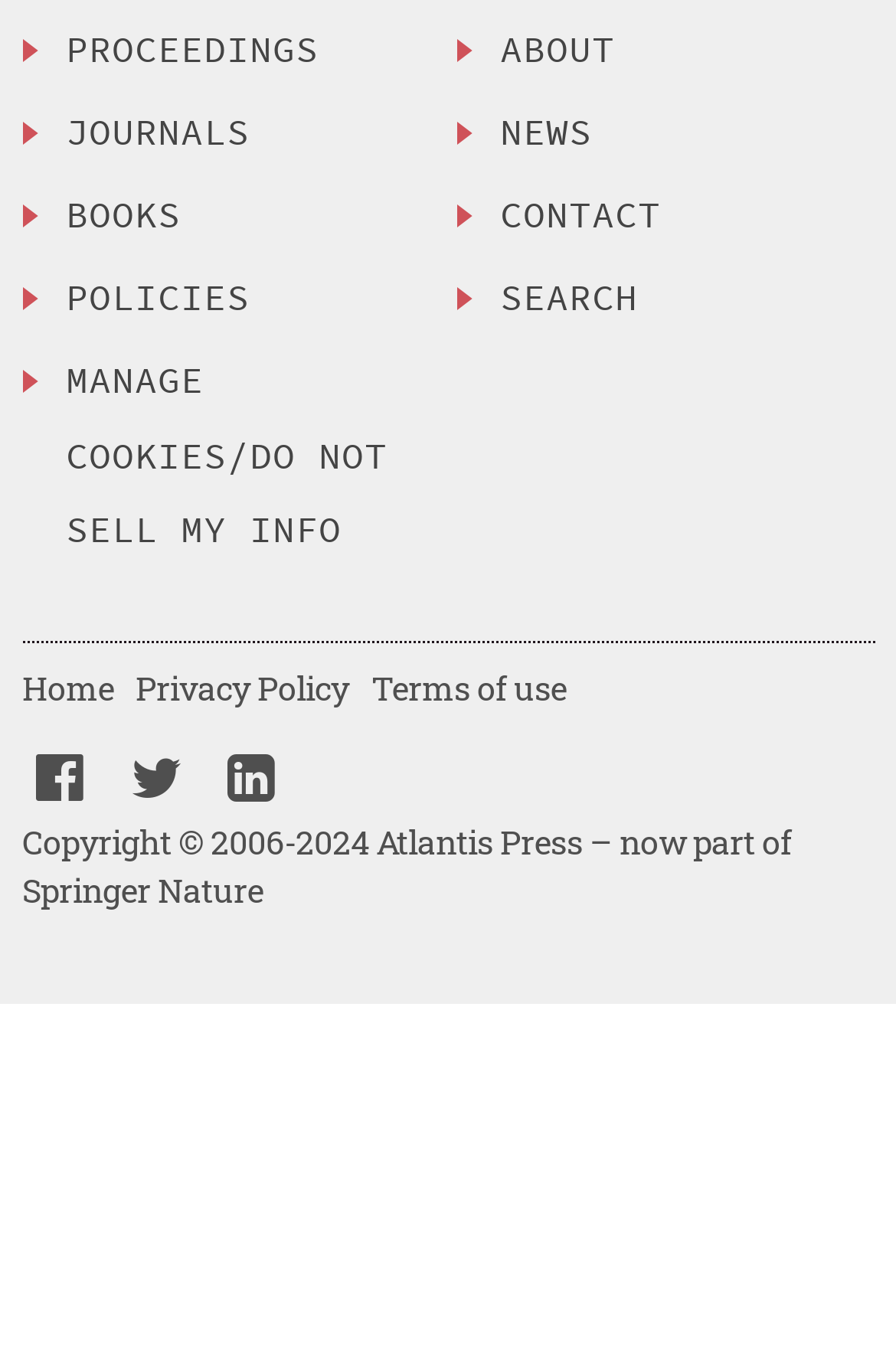Predict the bounding box of the UI element based on this description: "Terms of use".

[0.414, 0.491, 0.632, 0.527]